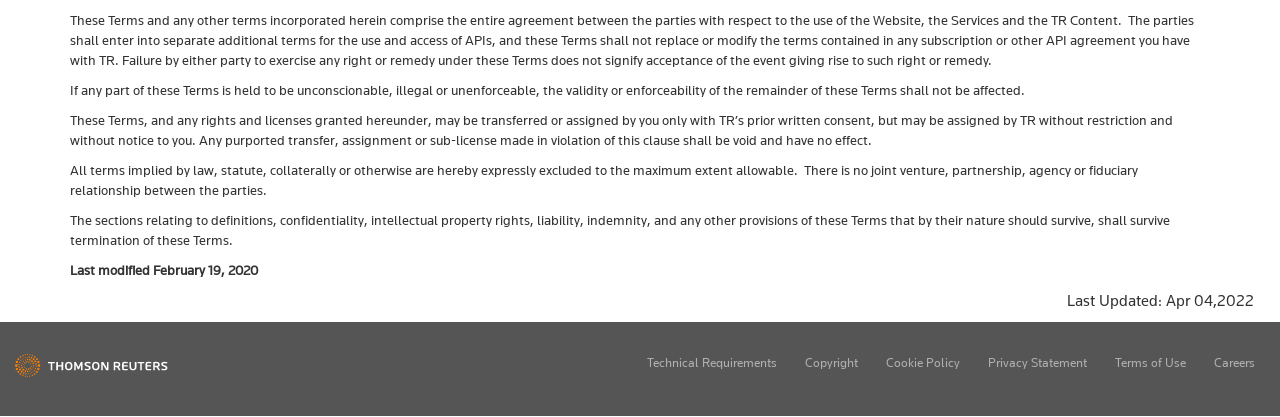When was the last modification to these terms?
Please analyze the image and answer the question with as much detail as possible.

The webpage contains a static text element stating 'Last modified February 19, 2020', indicating the date of the last modification to these terms.